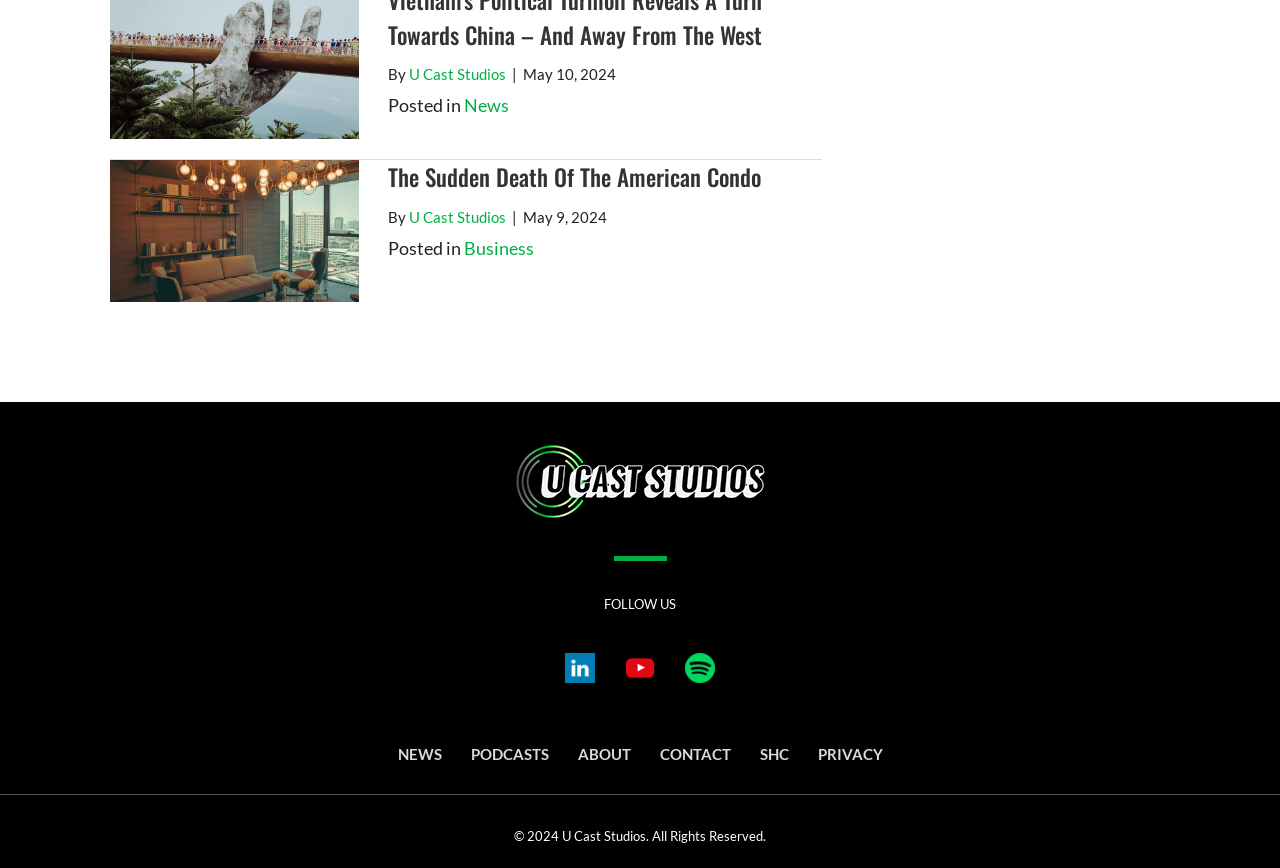Identify the coordinates of the bounding box for the element that must be clicked to accomplish the instruction: "Read the article 'The Sudden Death Of The American Condo'".

[0.303, 0.184, 0.642, 0.224]